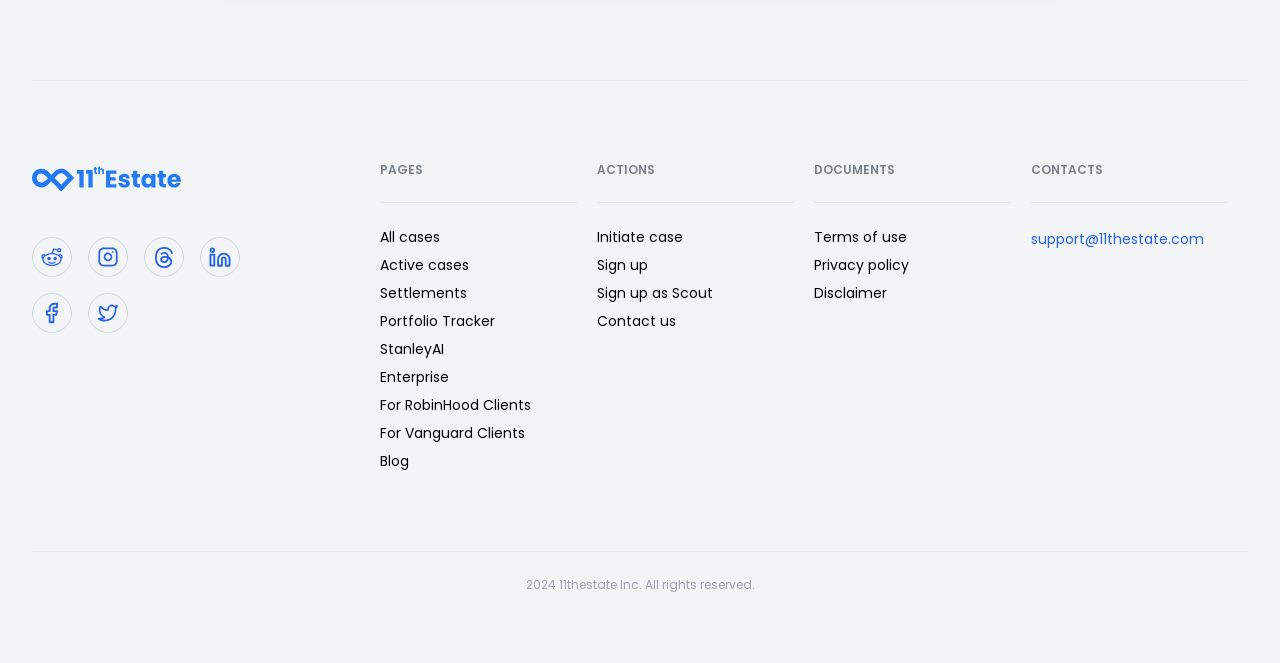Locate the bounding box coordinates of the element to click to perform the following action: 'View more insights'. The coordinates should be given as four float values between 0 and 1, in the form of [left, top, right, bottom].

None